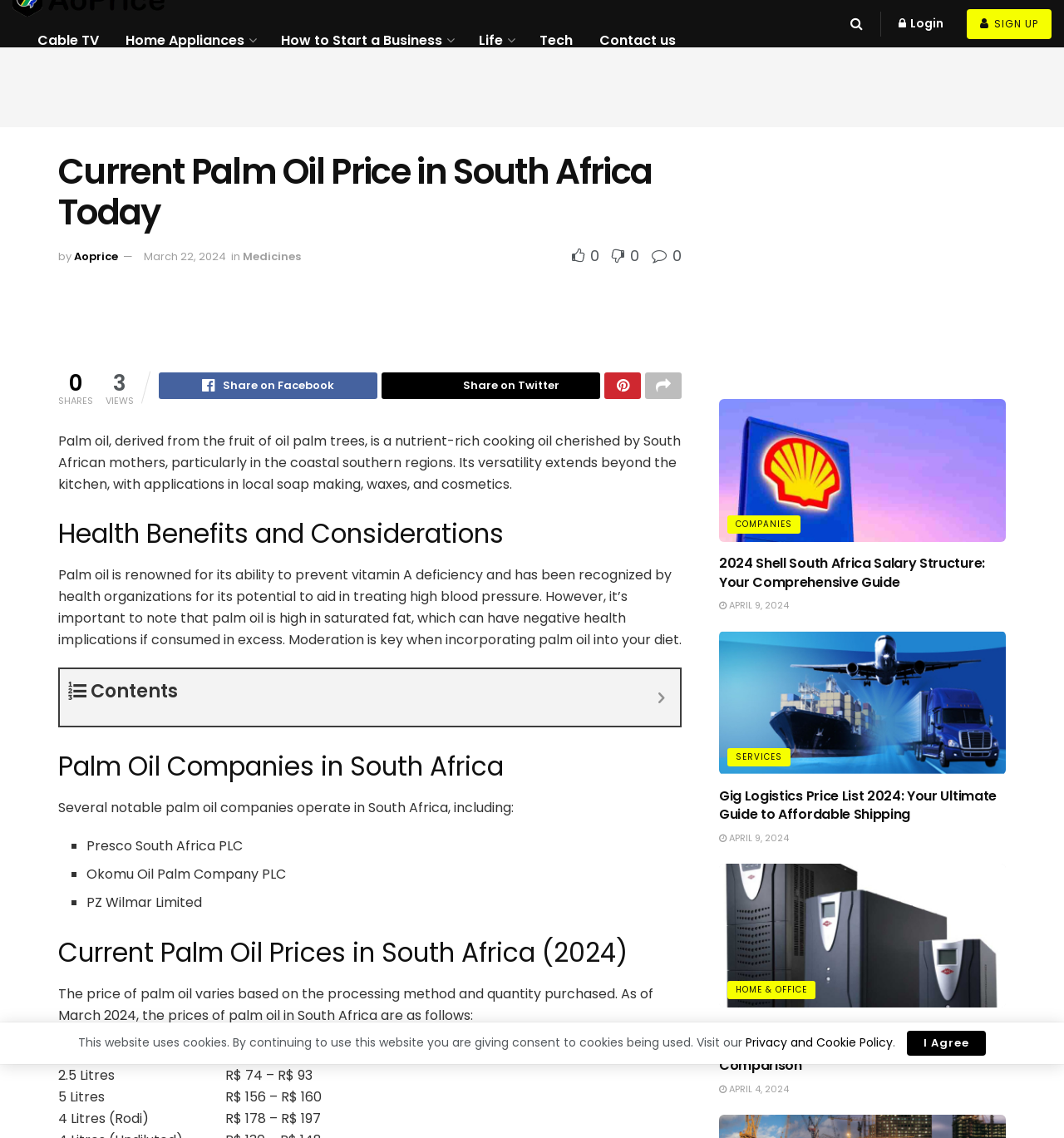What are the health benefits of palm oil?
Based on the screenshot, provide your answer in one word or phrase.

prevents vitamin A deficiency